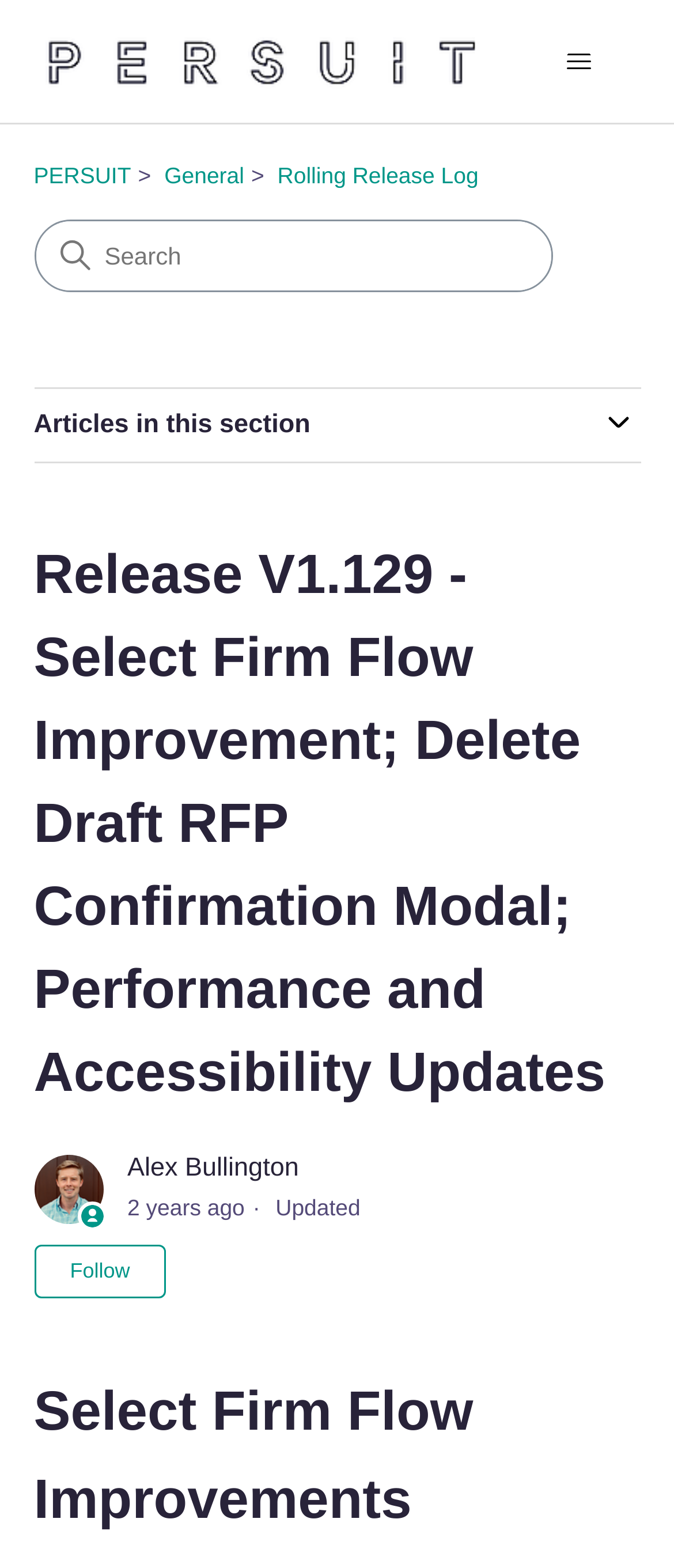Can you specify the bounding box coordinates of the area that needs to be clicked to fulfill the following instruction: "View Articles in this section"?

[0.886, 0.259, 0.95, 0.286]